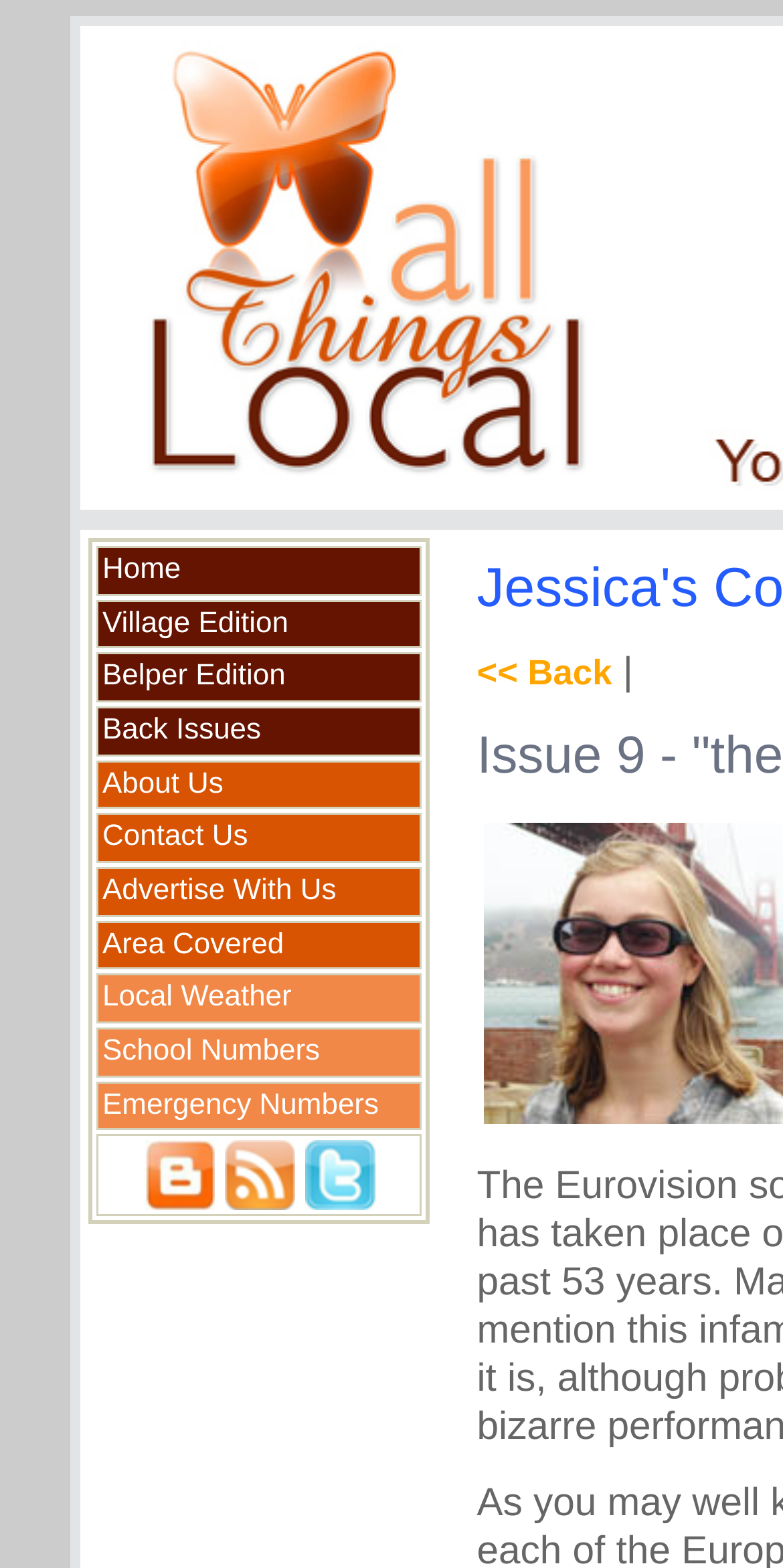Find and specify the bounding box coordinates that correspond to the clickable region for the instruction: "Follow all things local on twitter".

[0.388, 0.761, 0.478, 0.776]